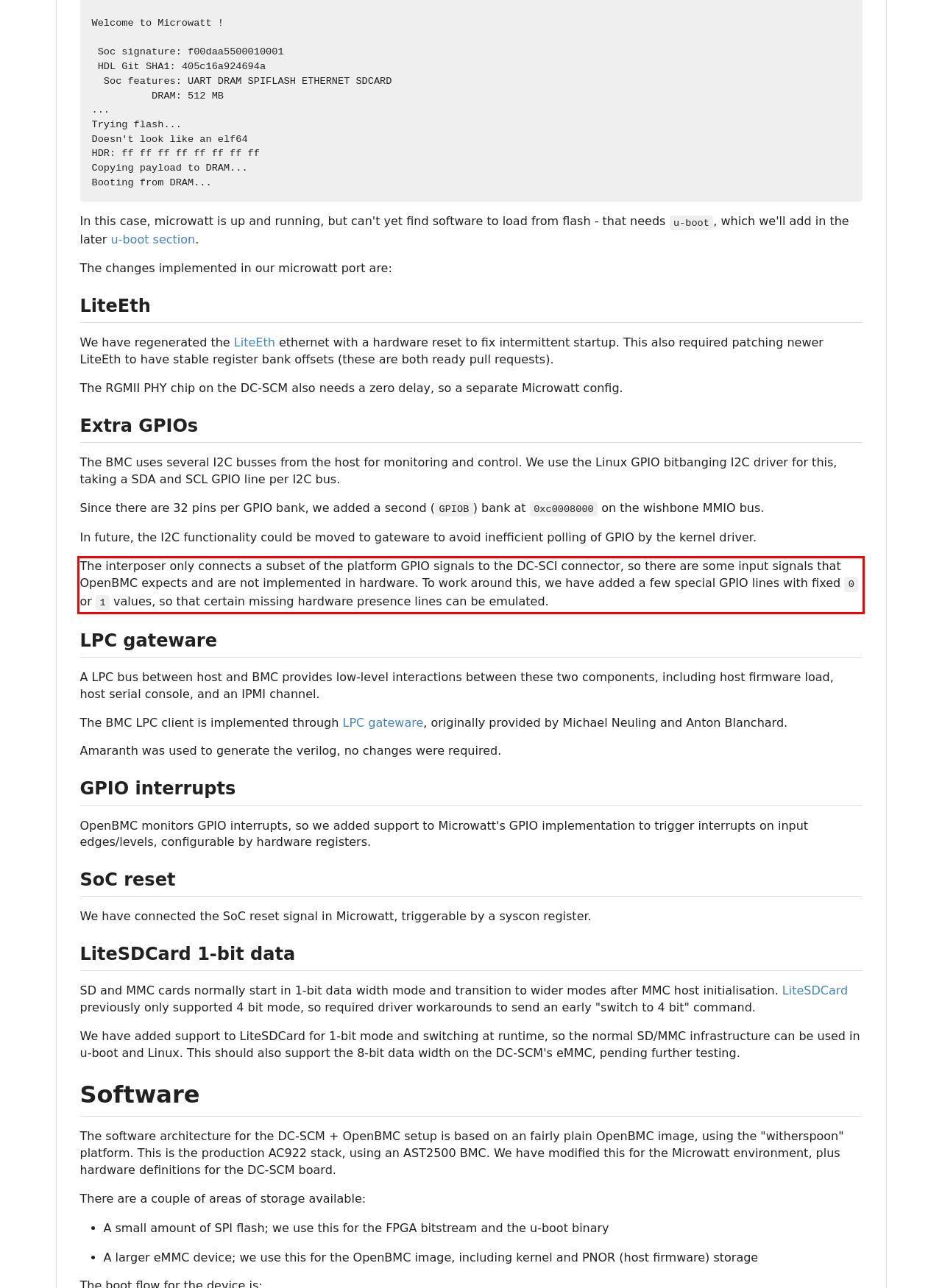You are provided with a screenshot of a webpage featuring a red rectangle bounding box. Extract the text content within this red bounding box using OCR.

The interposer only connects a subset of the platform GPIO signals to the DC-SCI connector, so there are some input signals that OpenBMC expects and are not implemented in hardware. To work around this, we have added a few special GPIO lines with fixed 0 or 1 values, so that certain missing hardware presence lines can be emulated.